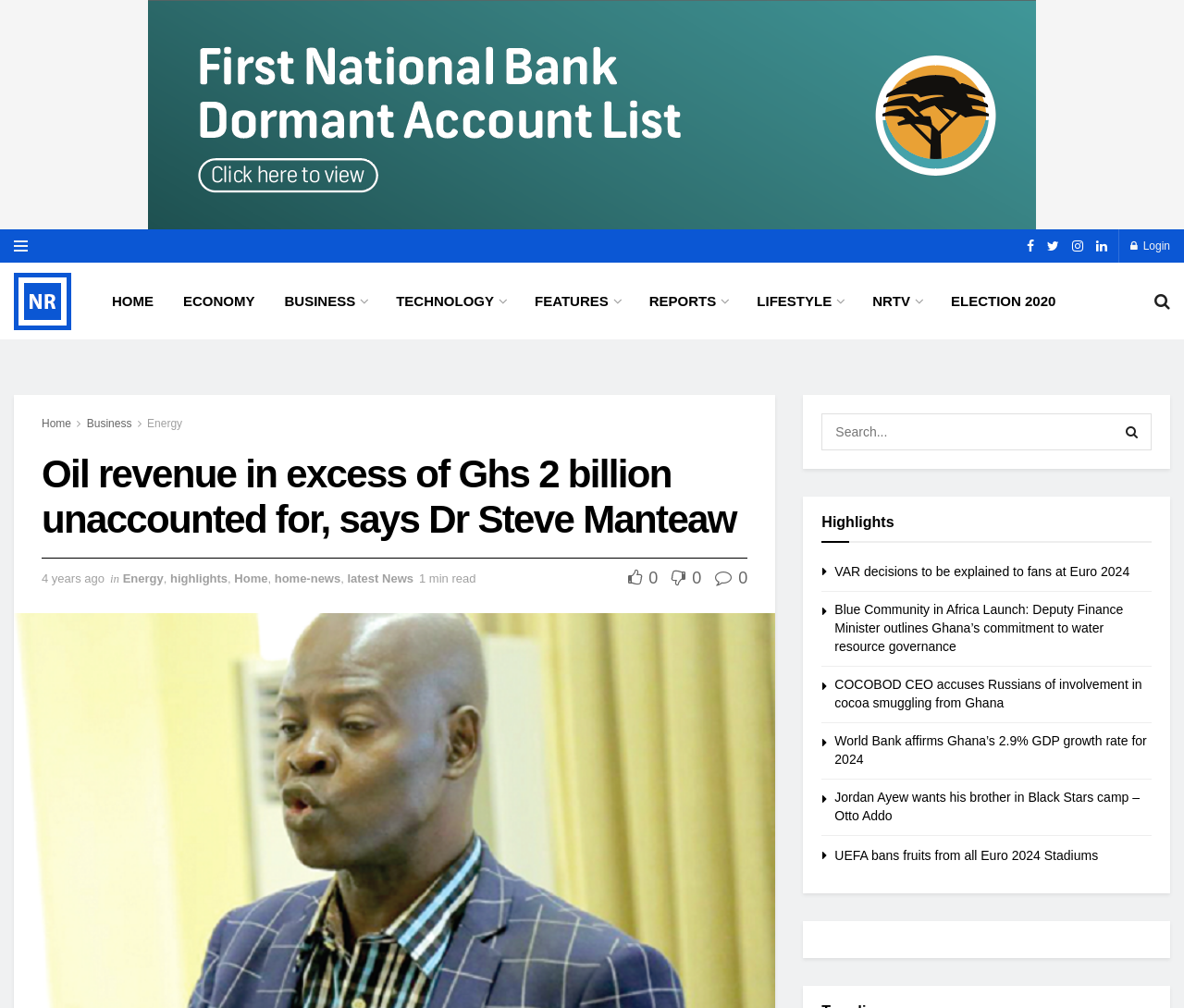Please specify the coordinates of the bounding box for the element that should be clicked to carry out this instruction: "View the latest news". The coordinates must be four float numbers between 0 and 1, formatted as [left, top, right, bottom].

[0.293, 0.567, 0.349, 0.581]